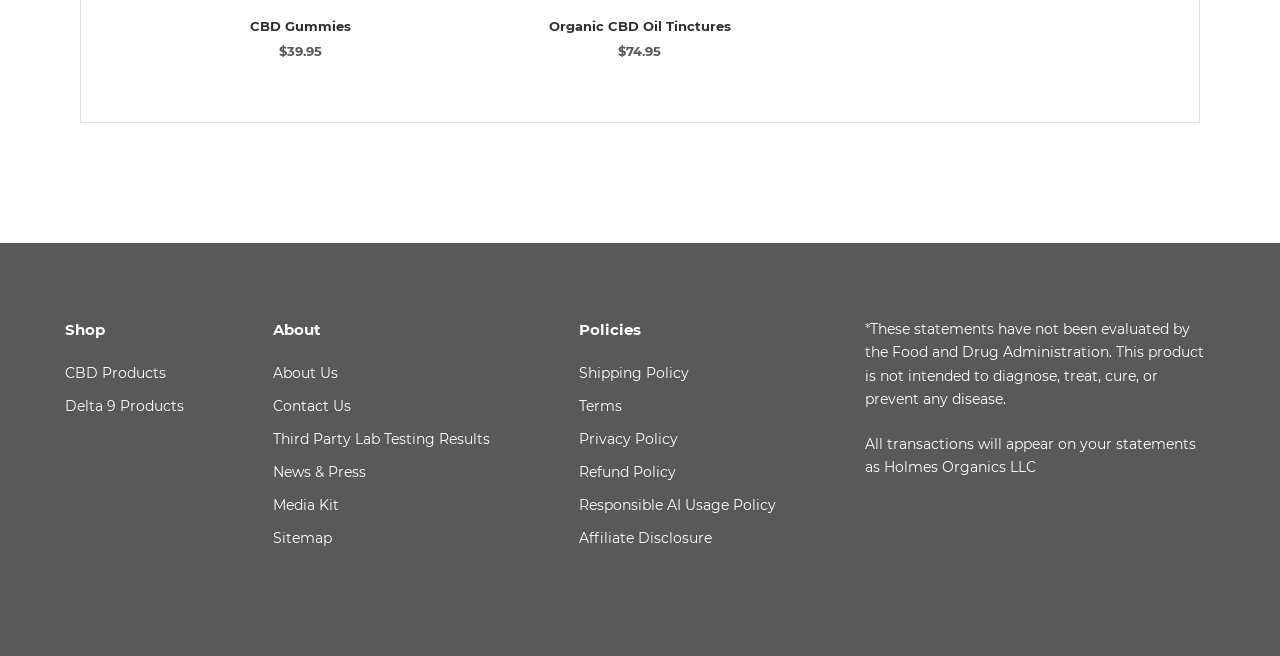Can you specify the bounding box coordinates of the area that needs to be clicked to fulfill the following instruction: "Learn about the company"?

[0.213, 0.554, 0.383, 0.586]